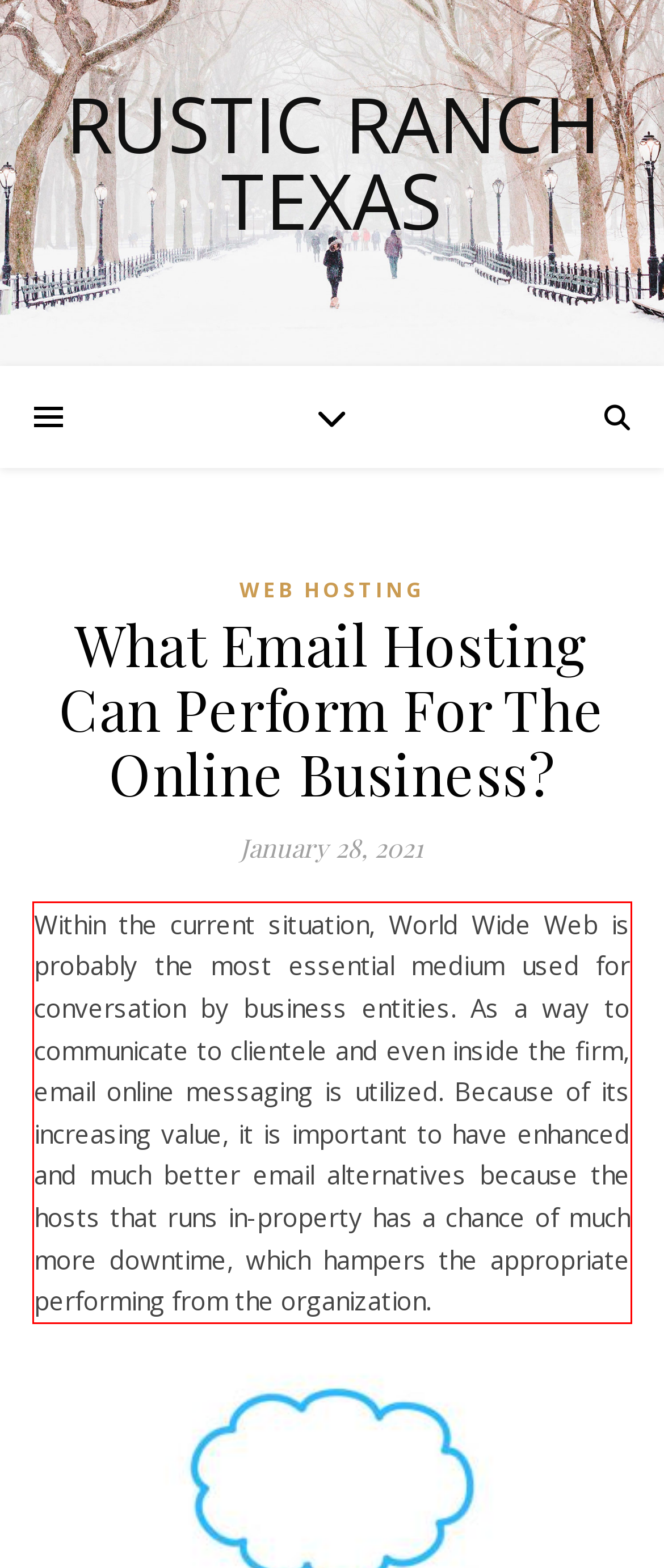Given a screenshot of a webpage with a red bounding box, extract the text content from the UI element inside the red bounding box.

Within the current situation, World Wide Web is probably the most essential medium used for conversation by business entities. As a way to communicate to clientele and even inside the firm, email online messaging is utilized. Because of its increasing value, it is important to have enhanced and much better email alternatives because the hosts that runs in-property has a chance of much more downtime, which hampers the appropriate performing from the organization.